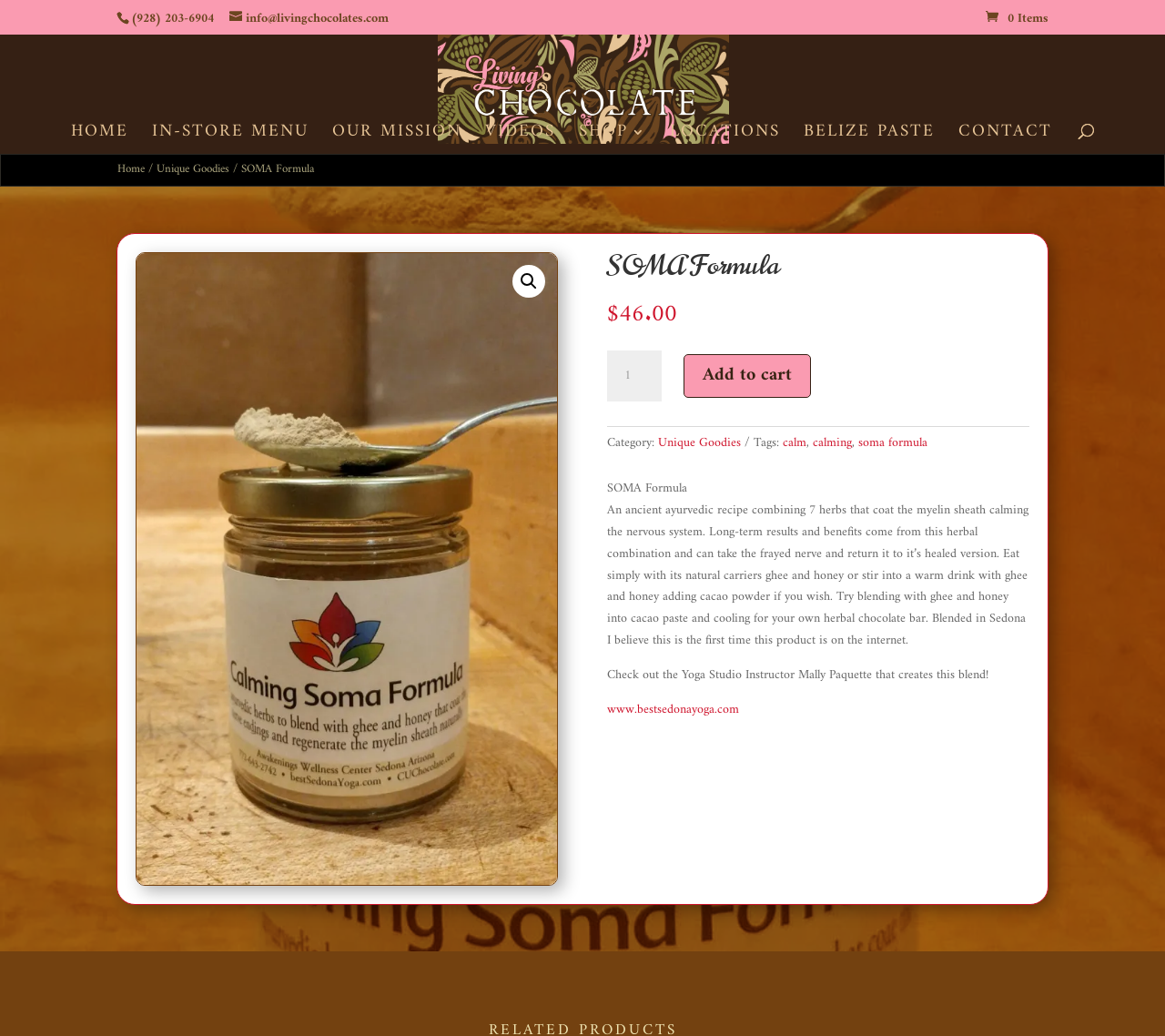Answer the question with a brief word or phrase:
What is the price of SOMA Formula?

$46.00